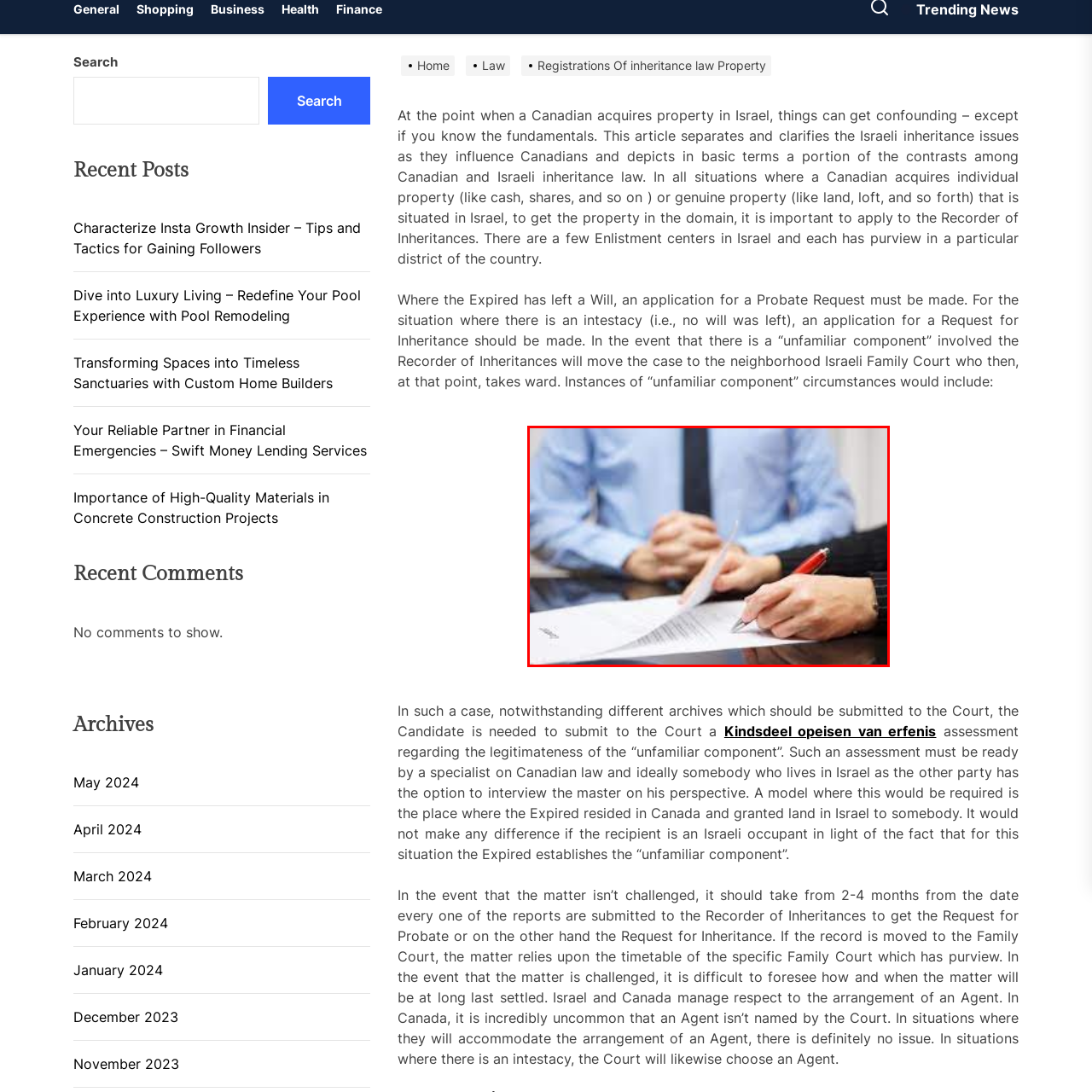Give a thorough and detailed explanation of the image enclosed by the red border.

The image captures a close-up scene of two individuals engaged in a significant discussion, likely related to legal or financial matters. One person, shown on the right, is holding a pen and is in the act of signing or completing a document placed on a table. Their hand is positioned over a sheet that appears to contain important information, possibly related to inheritance or property matters. The other individual, seated across from them, is attentively observing, with their hands clasped together, indicating a serious and contemplative atmosphere. This scenario reflects the gravity of legal processes, perhaps in the context of Israeli inheritance law, where clarity and proper documentation are crucial for ensuring that property issues are resolved effectively following someone's passing. The setting suggests professionalism and the importance of thorough communication and agreement in legal transactions.